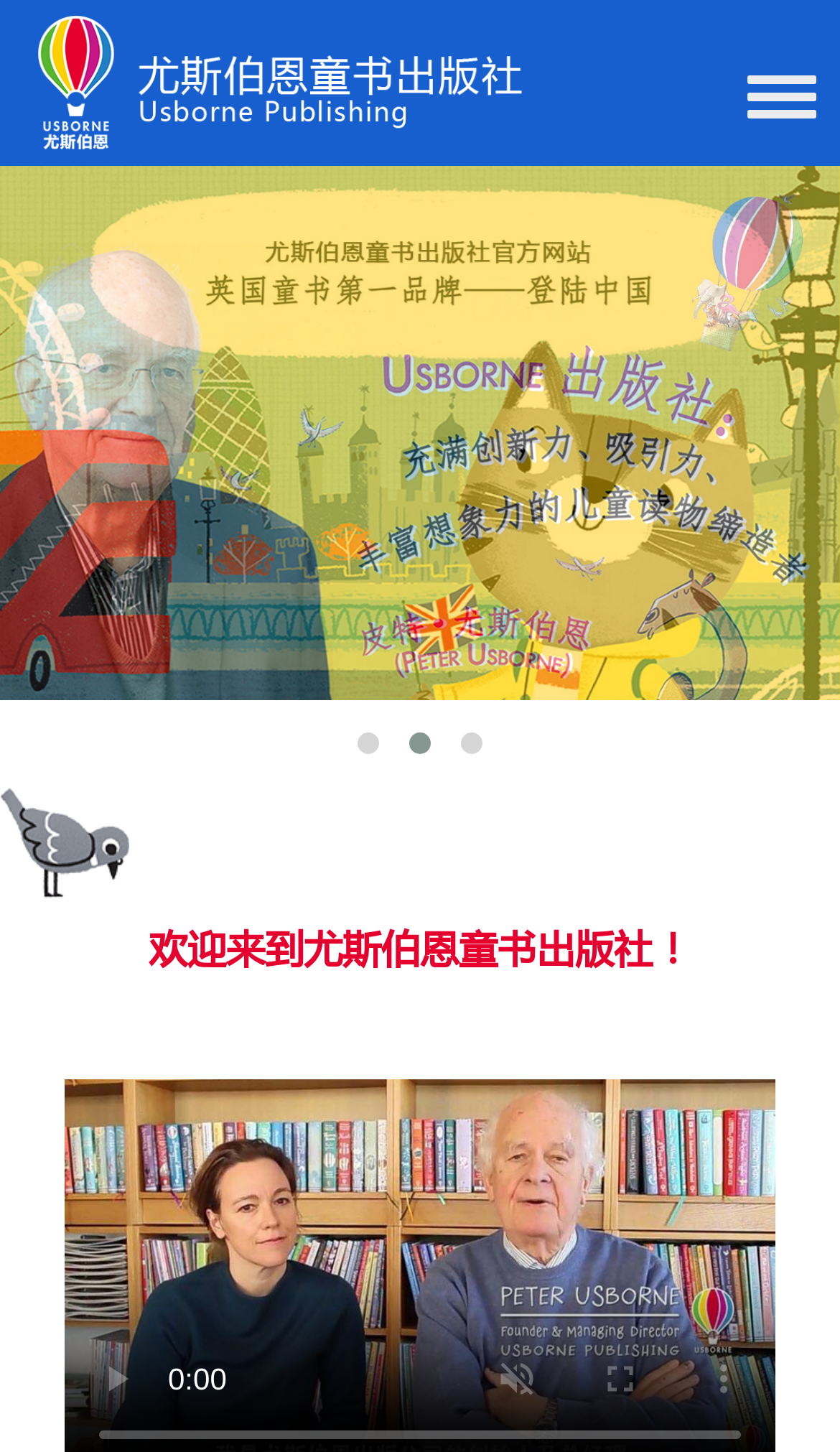Provide a thorough description of this webpage.

The webpage is about Usborne Publishing, a children's book publisher. At the top left corner, there is a link and an image with the text "Usborne尤斯伯恩" (Usborne Publishing in Chinese). 

Below the image, there is a heading that welcomes visitors to Usborne Children's Book Publishing House. 

On the top right corner, there is a button to toggle navigation. 

At the bottom of the page, there are several buttons, including a play button, an unmute button, an enter full screen button, and a show more media controls button. However, all these buttons are currently disabled.